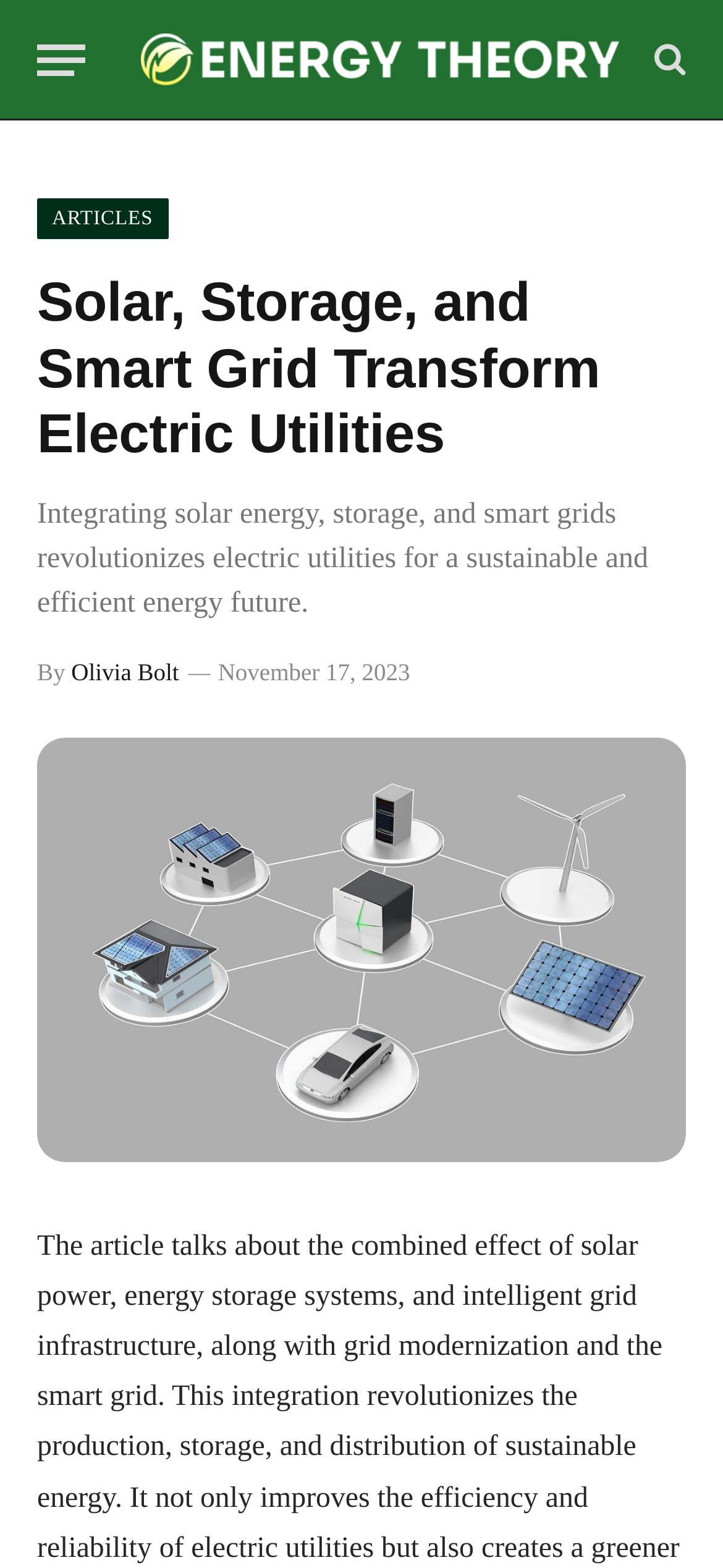What is the category of the article?
Answer the question with just one word or phrase using the image.

ARTICLES